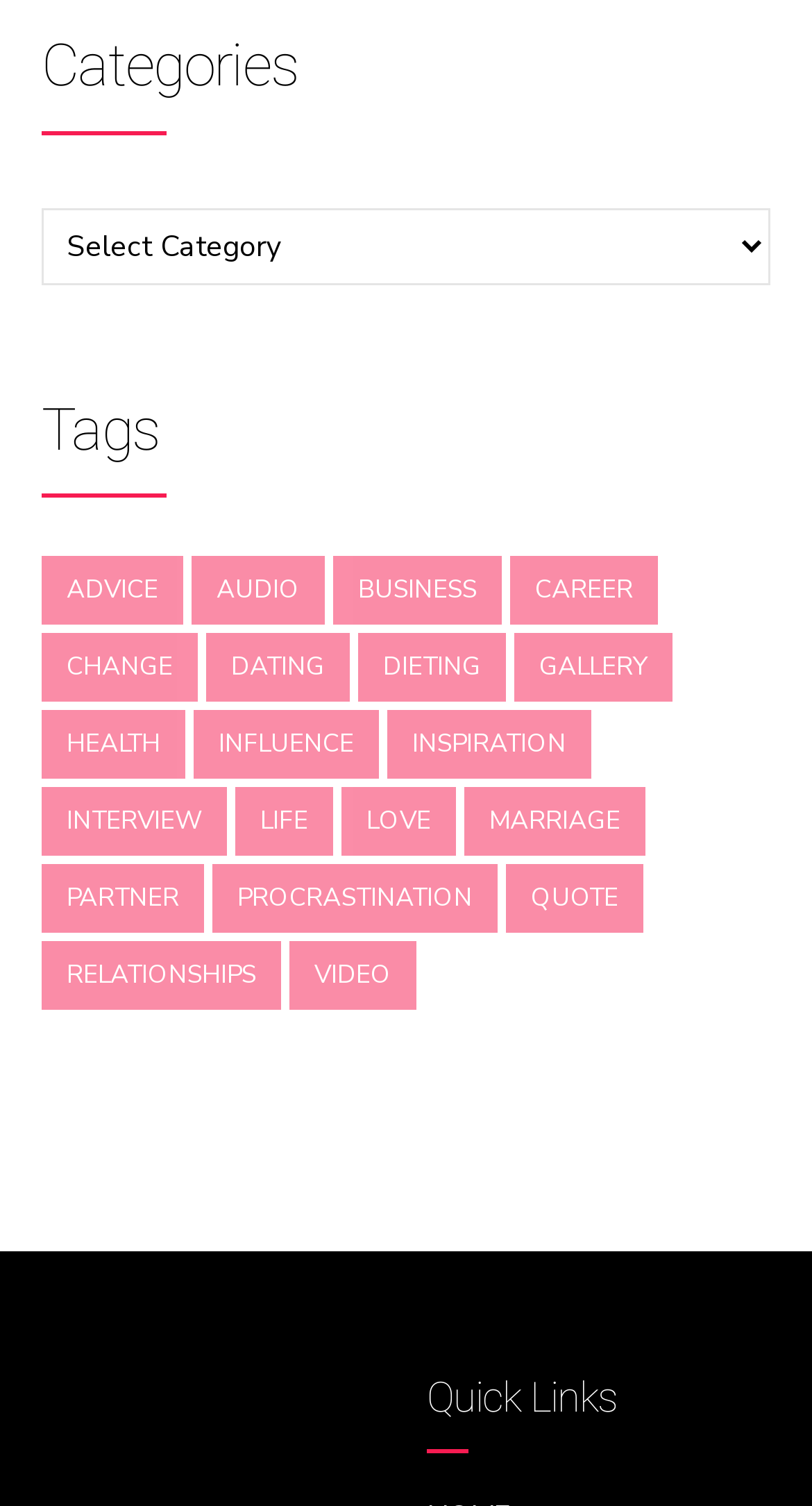Please identify the bounding box coordinates of the region to click in order to complete the task: "Go to quick links". The coordinates must be four float numbers between 0 and 1, specified as [left, top, right, bottom].

[0.526, 0.914, 0.761, 0.965]